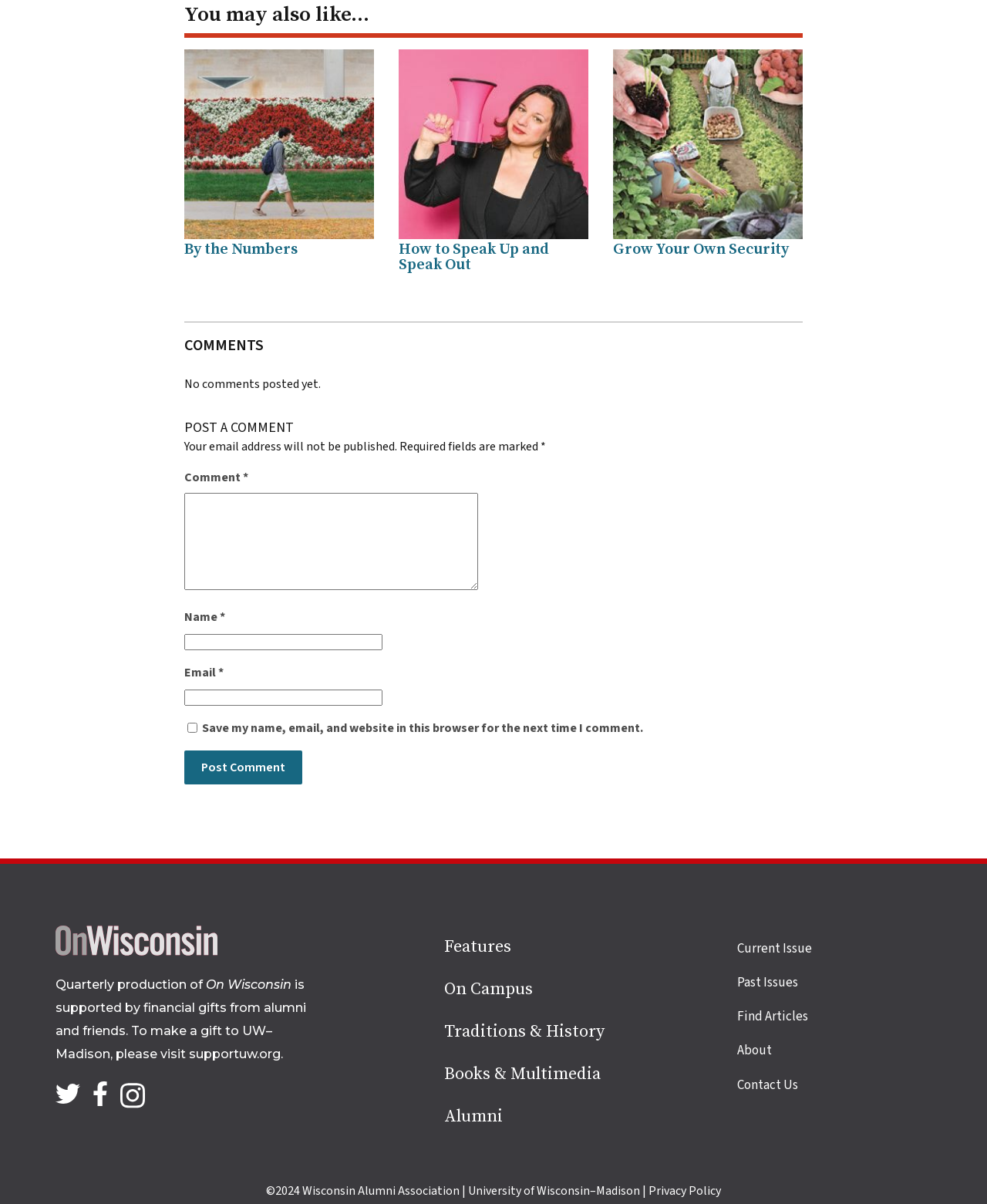Find the bounding box coordinates for the area that must be clicked to perform this action: "Click on 'Back to home page'".

[0.056, 0.783, 0.22, 0.797]